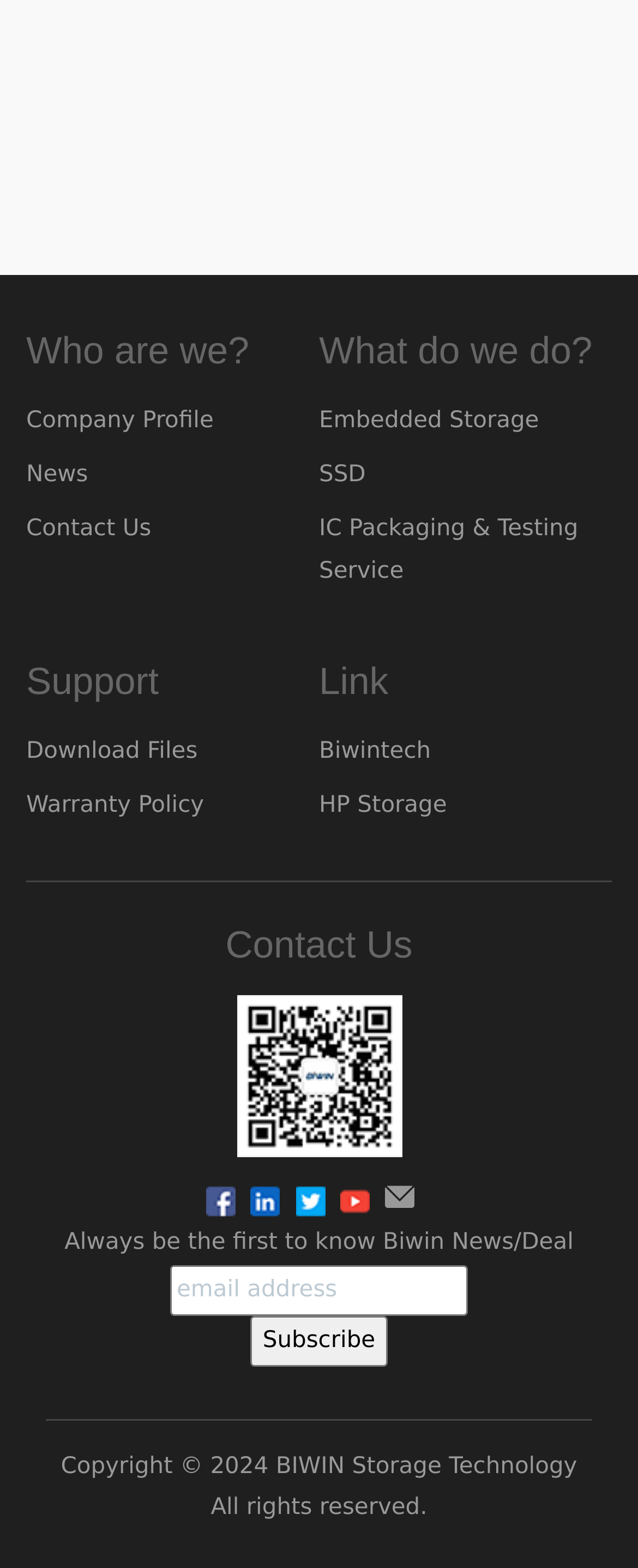Please determine the bounding box coordinates of the element's region to click for the following instruction: "Subscribe to Biwin News/Deal".

[0.391, 0.839, 0.609, 0.872]